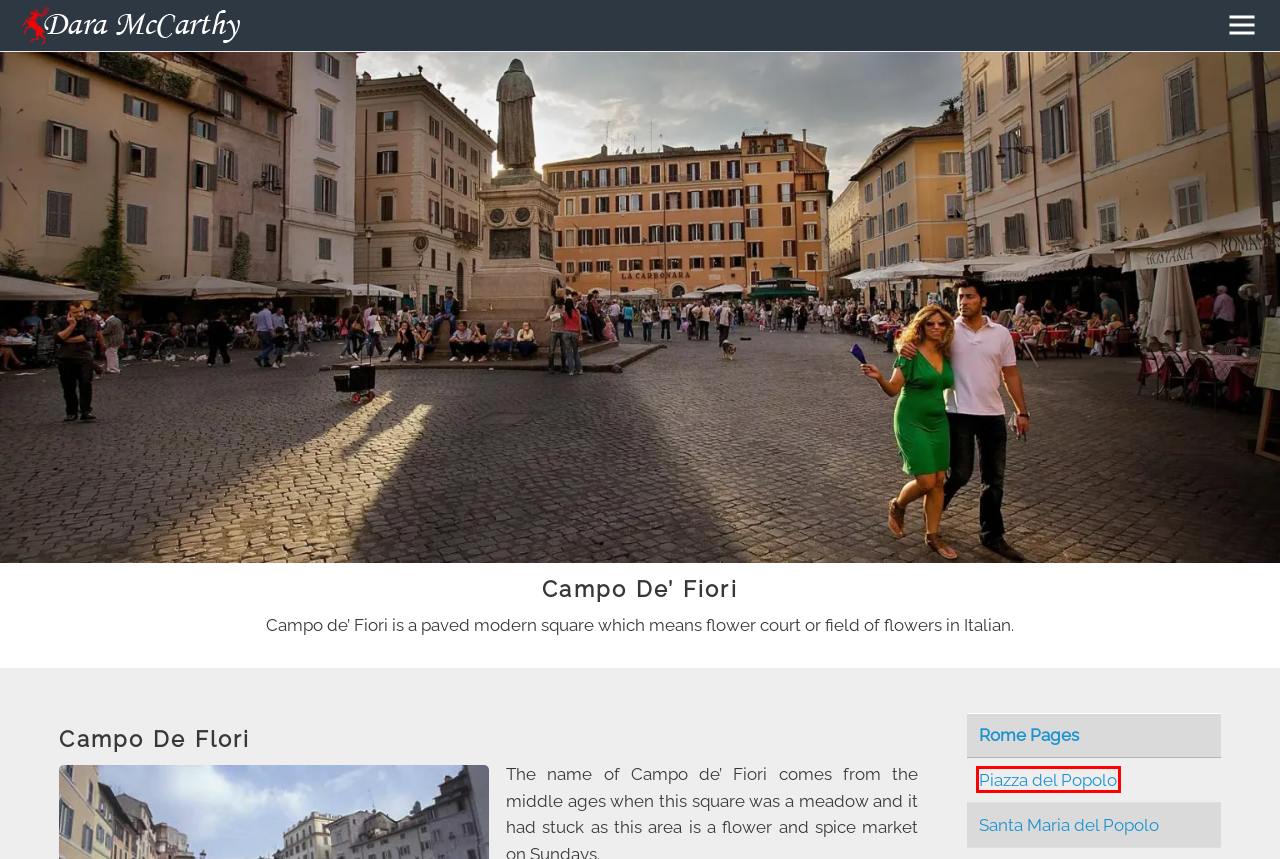Examine the screenshot of a webpage with a red bounding box around an element. Then, select the webpage description that best represents the new page after clicking the highlighted element. Here are the descriptions:
A. Piazza del Popolo - Rome Piazza - Dara McCarthy
B. Contact Dara McCarthy - Contact Details - Dara McCarthy
C. Pantheon - Pantheon History - Dome - Dara McCarthy
D. Campidoglio - Rome's Capitol Hill - Dara McCarthy
E. Dara McCarthy | Dublin Walking Tour Guide - Dara McCarthy
F. Piazza Navona - Fountain of the Four Rivers - Dara McCarthy
G. Dublin Tours - Dublin Walking Tours - Dara McCarthy
H. Santa Maria del Popolo - Santa Maria Church - Dara McCarthy

A